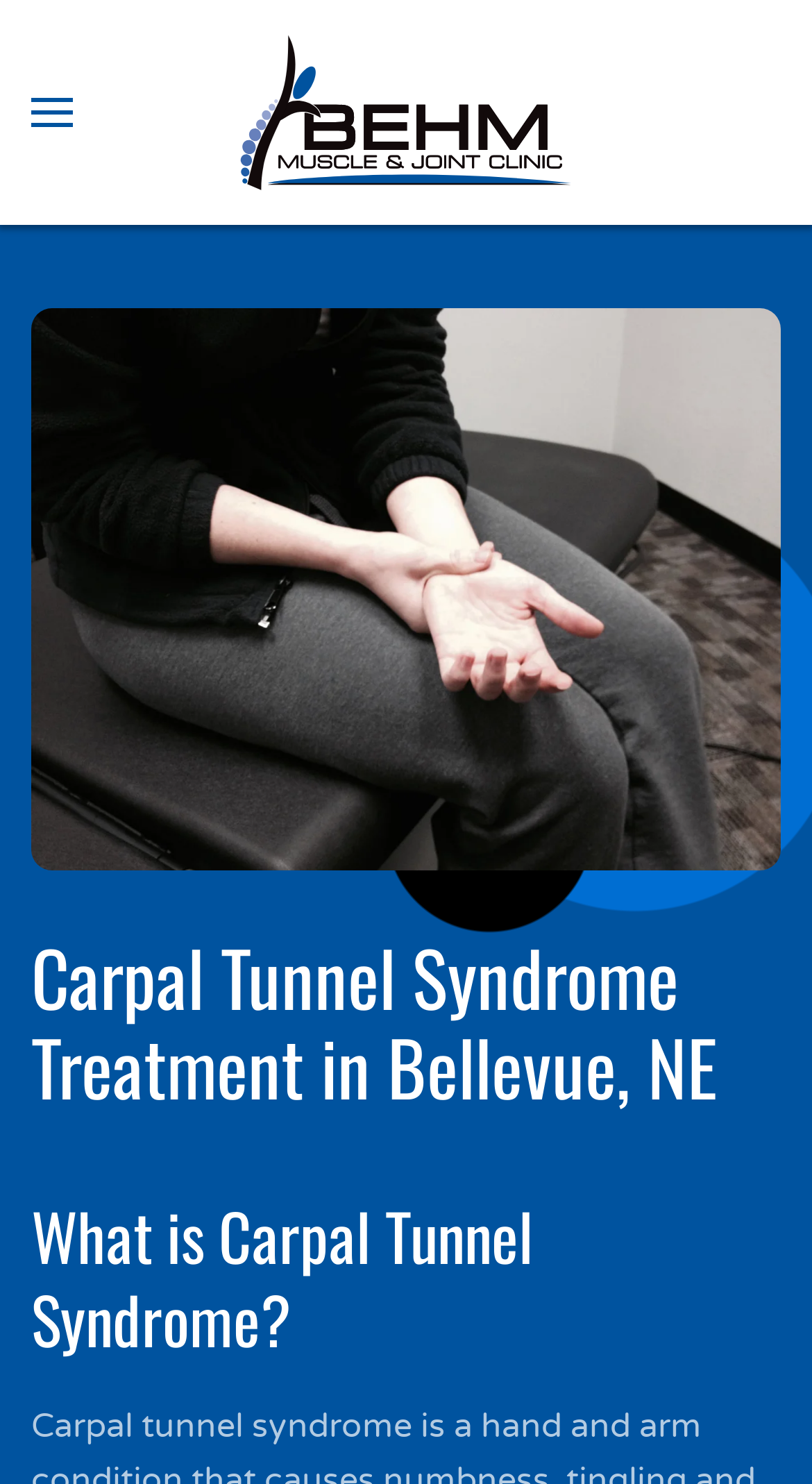Respond to the question below with a single word or phrase: What is the condition being treated?

Carpal Tunnel Syndrome